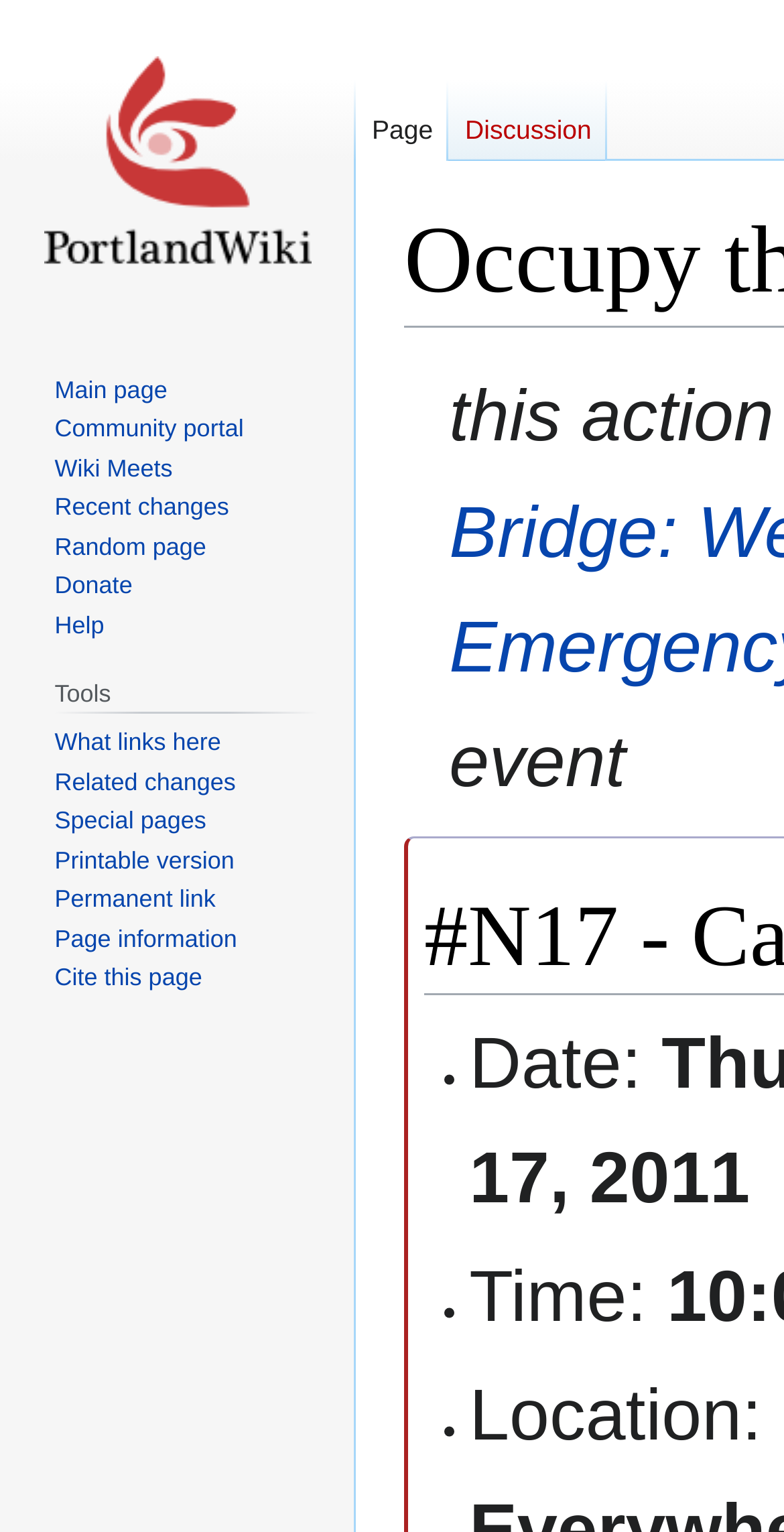What is the purpose of the 'Jump to navigation' link?
Look at the image and provide a short answer using one word or a phrase.

To navigate quickly